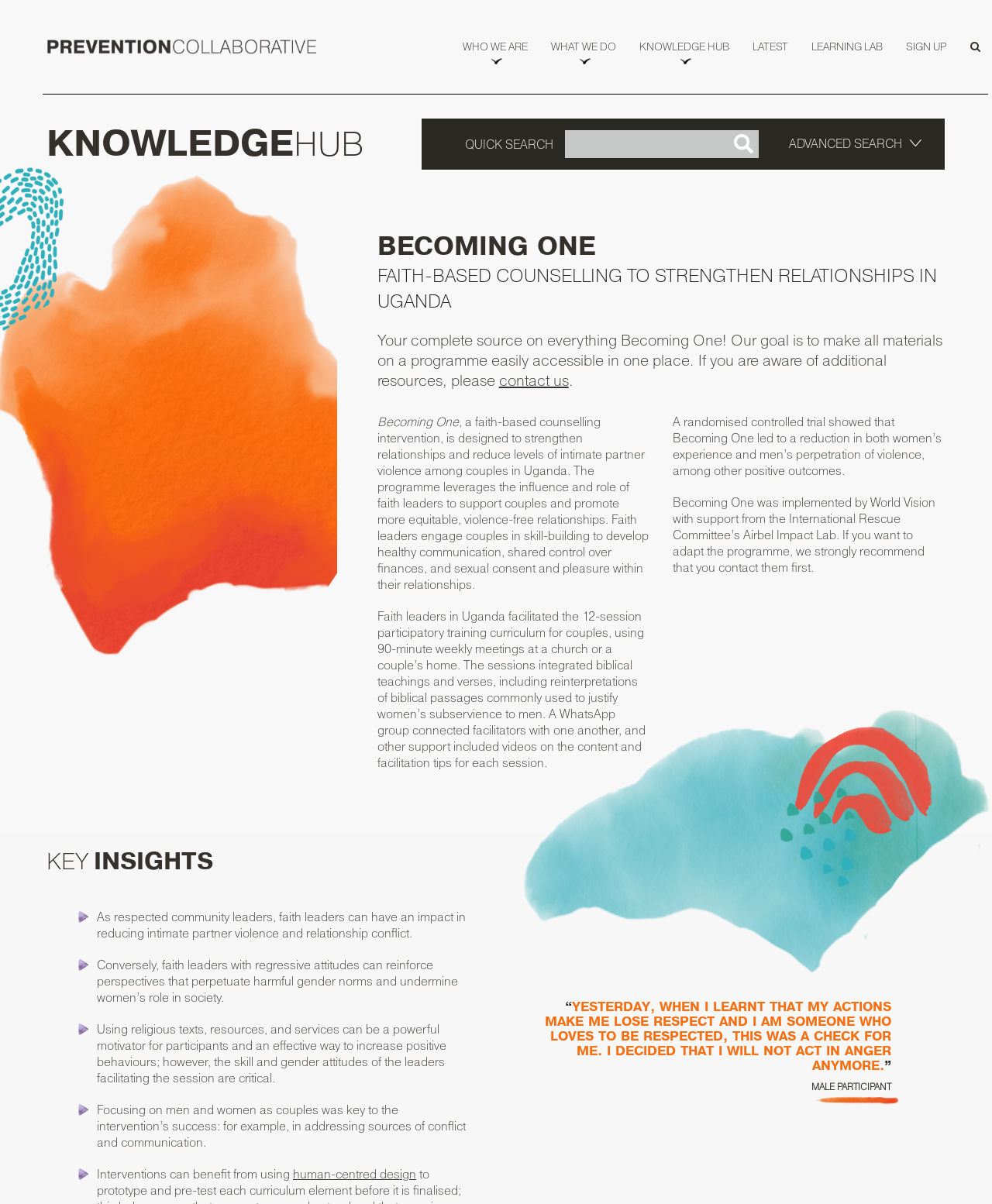Indicate the bounding box coordinates of the element that must be clicked to execute the instruction: "Search in the knowledge hub". The coordinates should be given as four float numbers between 0 and 1, i.e., [left, top, right, bottom].

[0.569, 0.108, 0.765, 0.131]